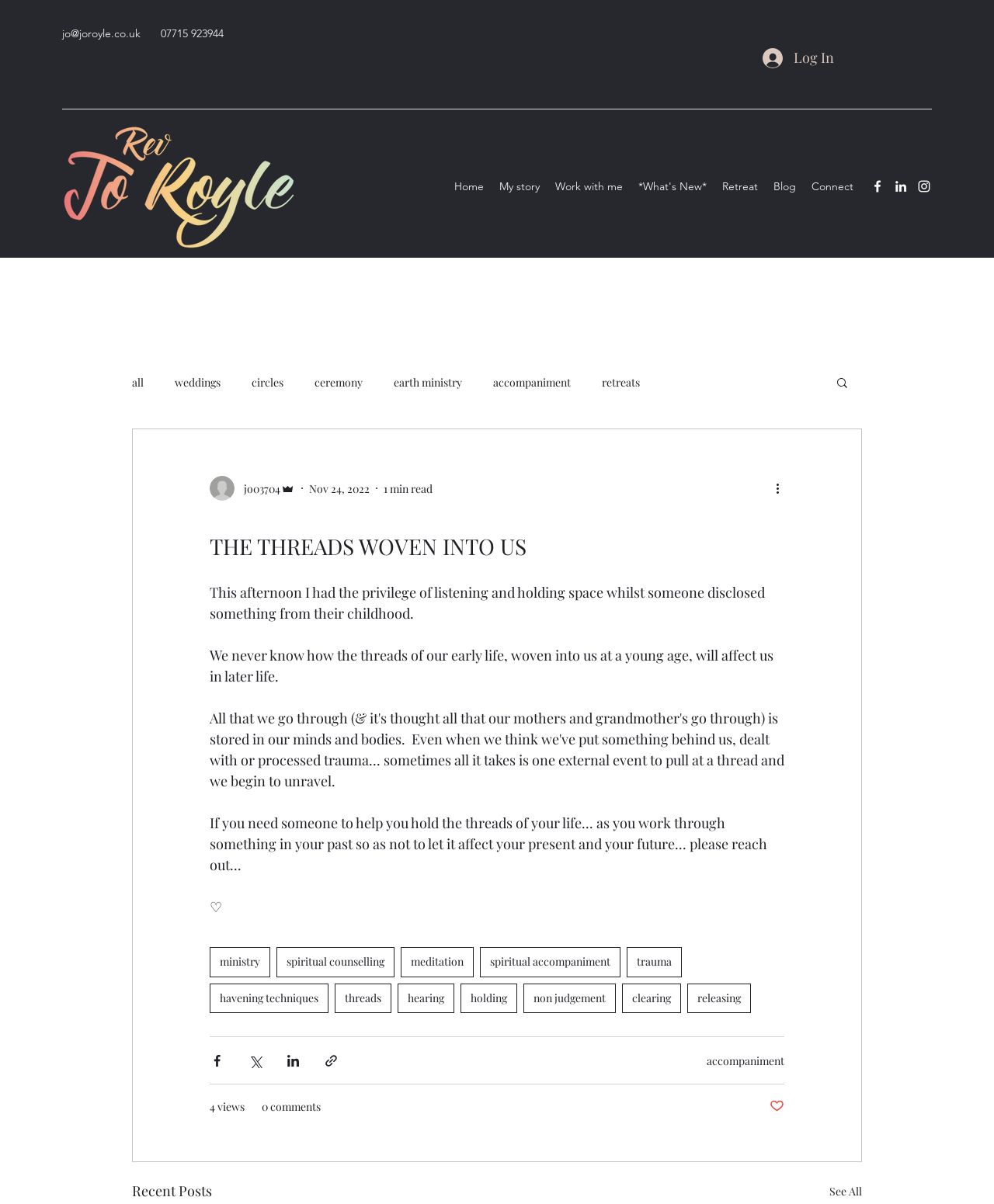Find the bounding box coordinates for the UI element that matches this description: "non judgement".

[0.527, 0.817, 0.62, 0.841]